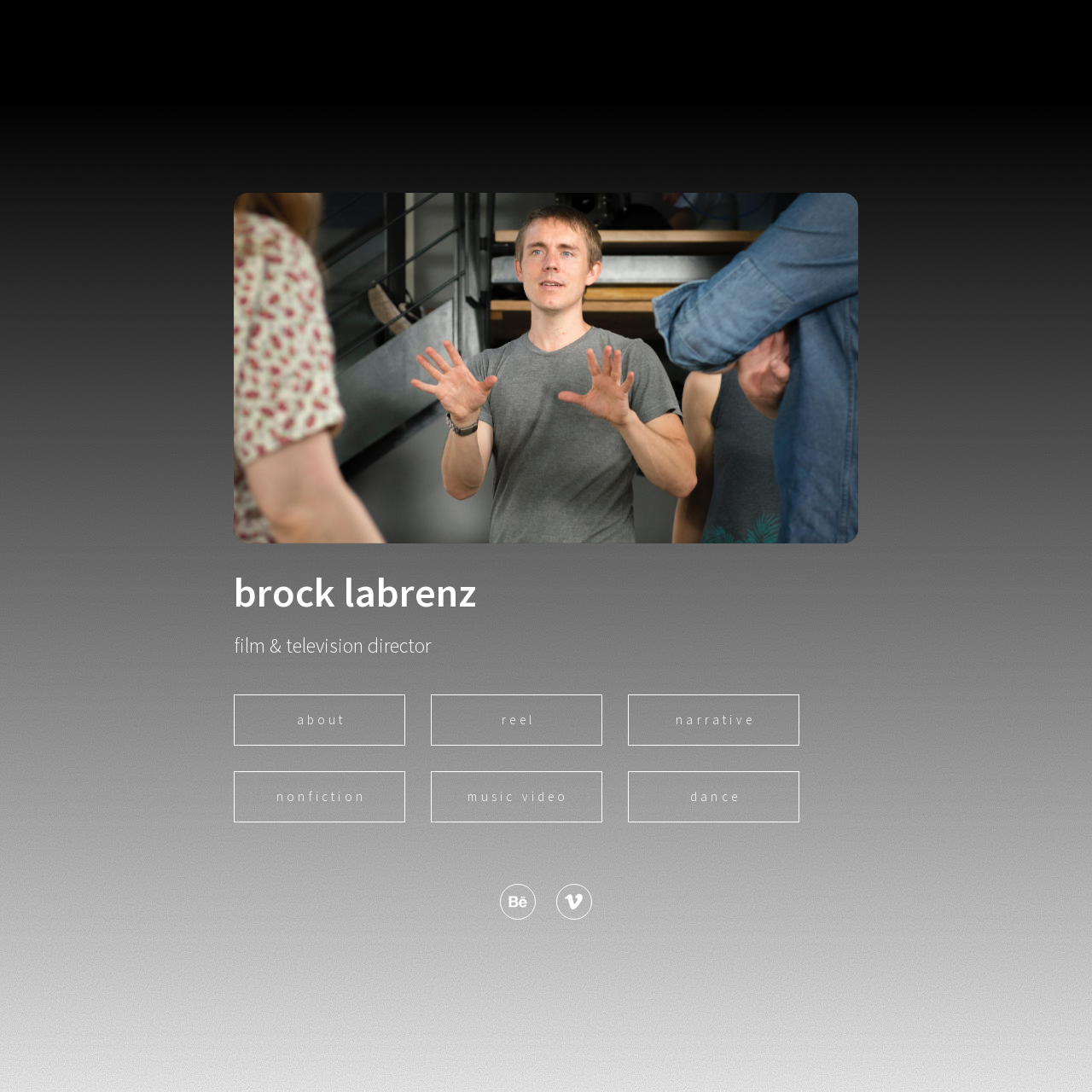What is the name of the person in the photo?
Ensure your answer is thorough and detailed.

The image element has an OCR text 'Photo: Jelena Ilic', which suggests that the person in the photo is Jelena Ilic.